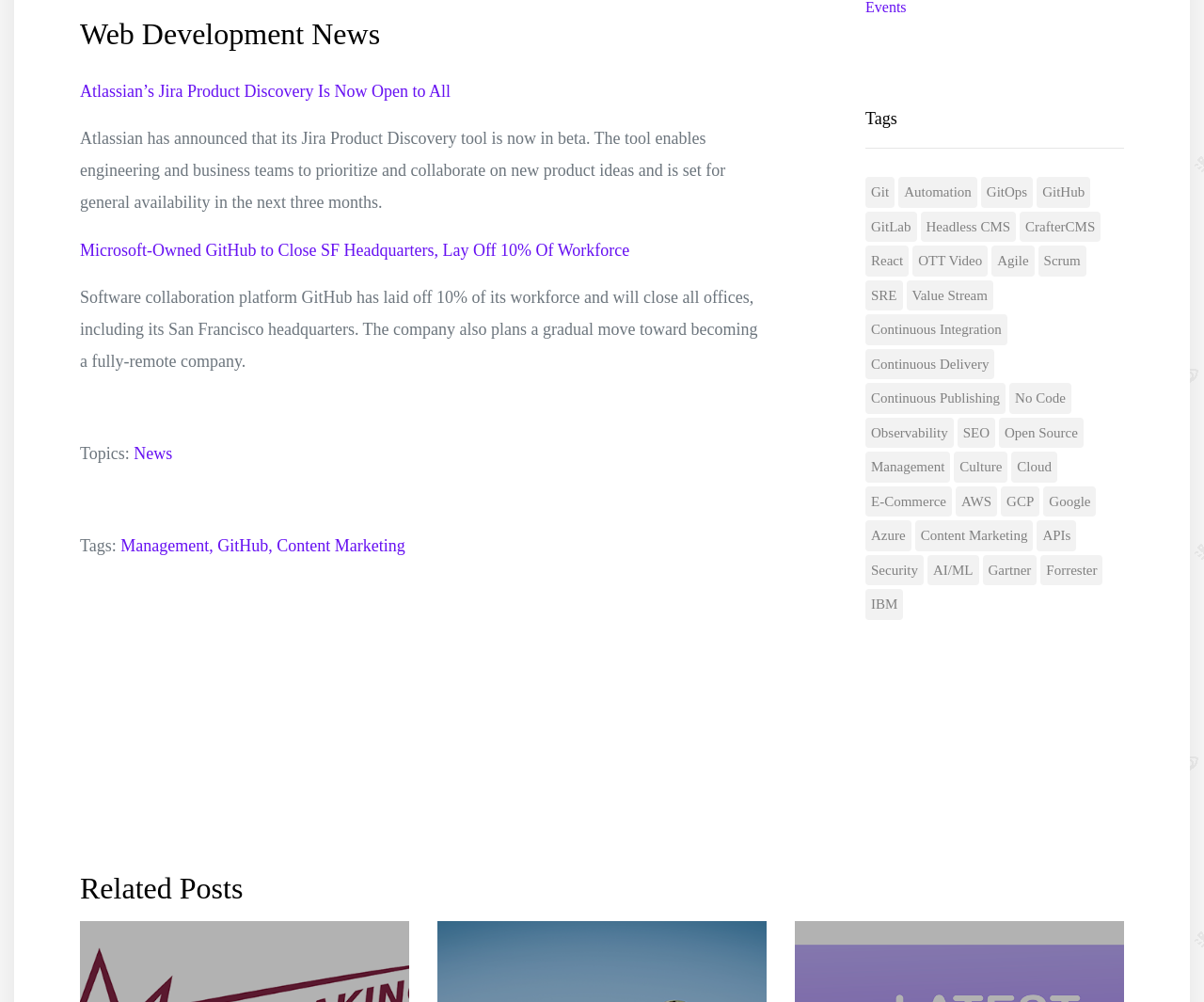Answer succinctly with a single word or phrase:
What is the title of the section below the news articles?

Related Posts